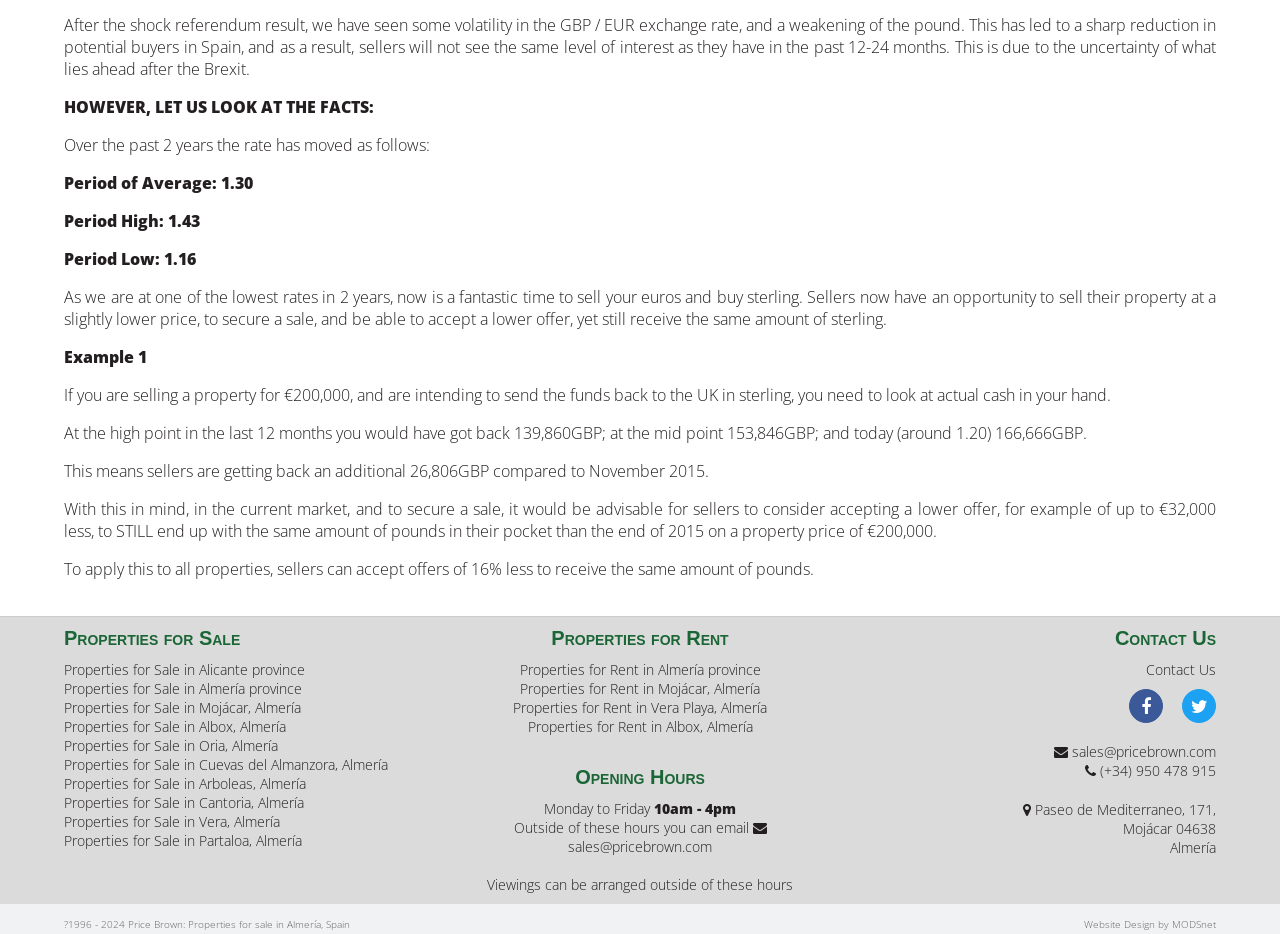Please identify the coordinates of the bounding box for the clickable region that will accomplish this instruction: "View properties for sale in Alicante province".

[0.05, 0.707, 0.238, 0.727]